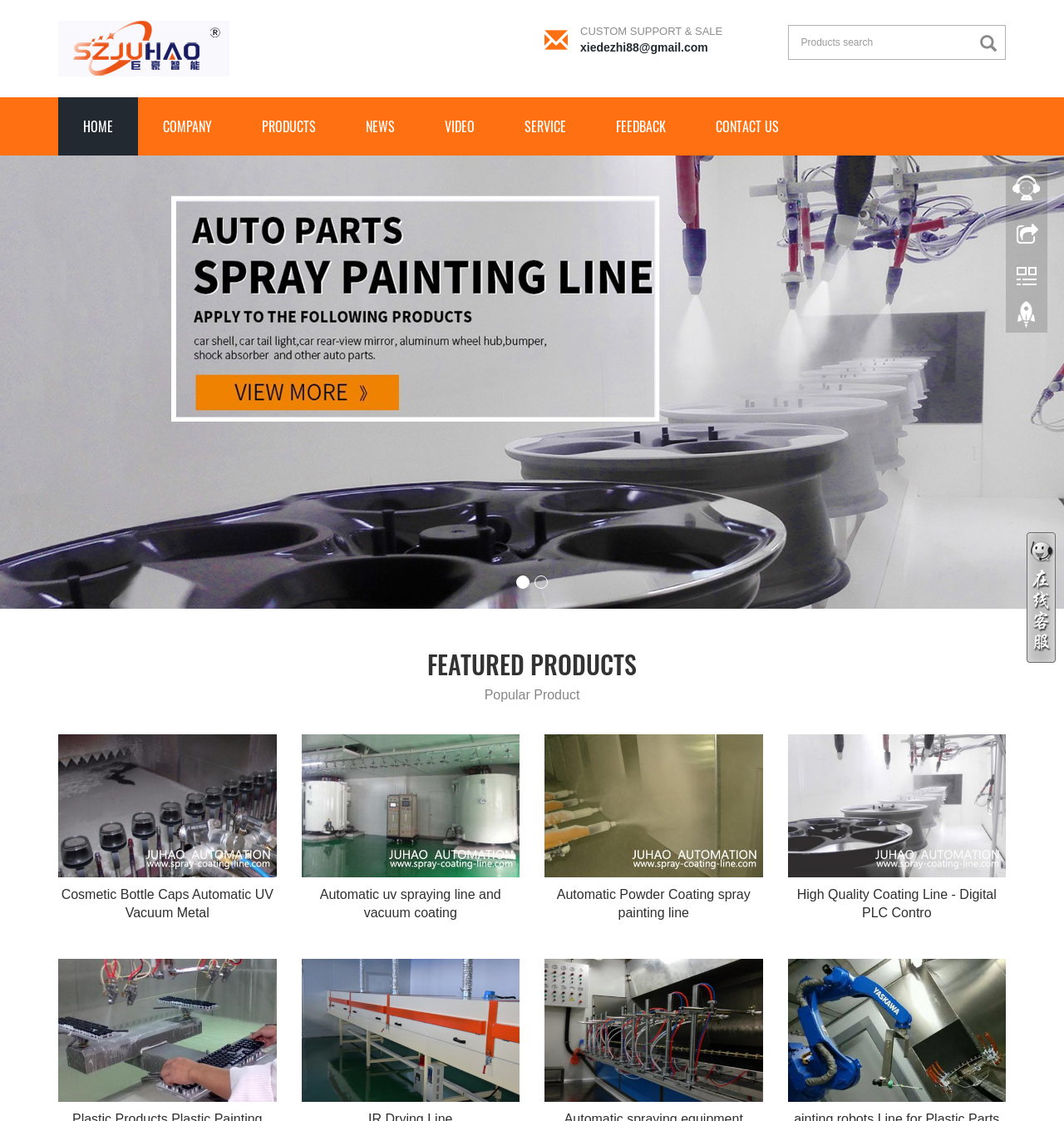What is the company name?
Provide a detailed and well-explained answer to the question.

I found the company name by looking at the top-left corner of the webpage, where there is a link and an image with the same text 'Shenzhen Juhao Automation Equipment Co., Ltd.'.